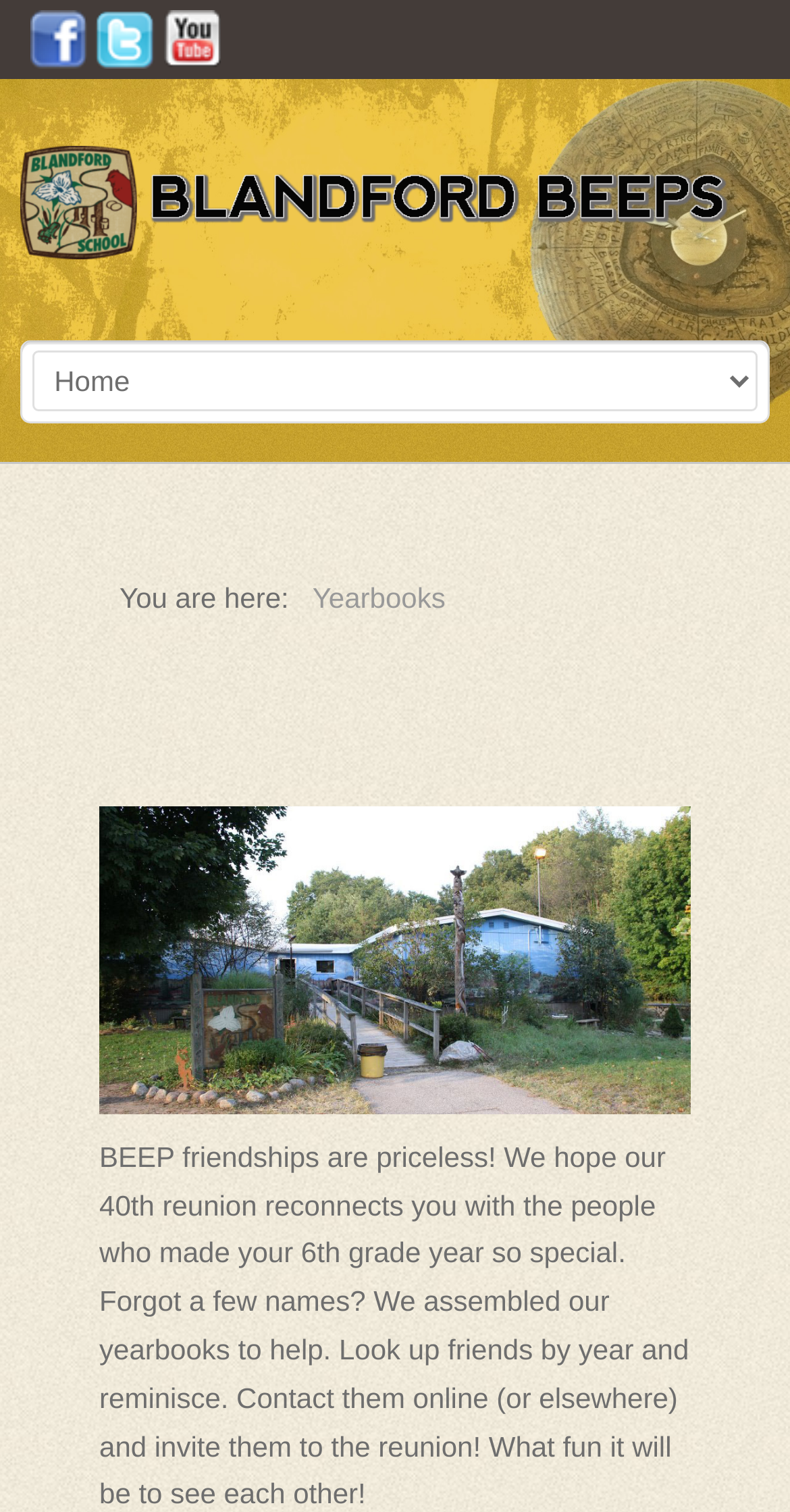Provide the bounding box coordinates for the specified HTML element described in this description: "Show details". The coordinates should be four float numbers ranging from 0 to 1, in the format [left, top, right, bottom].

None